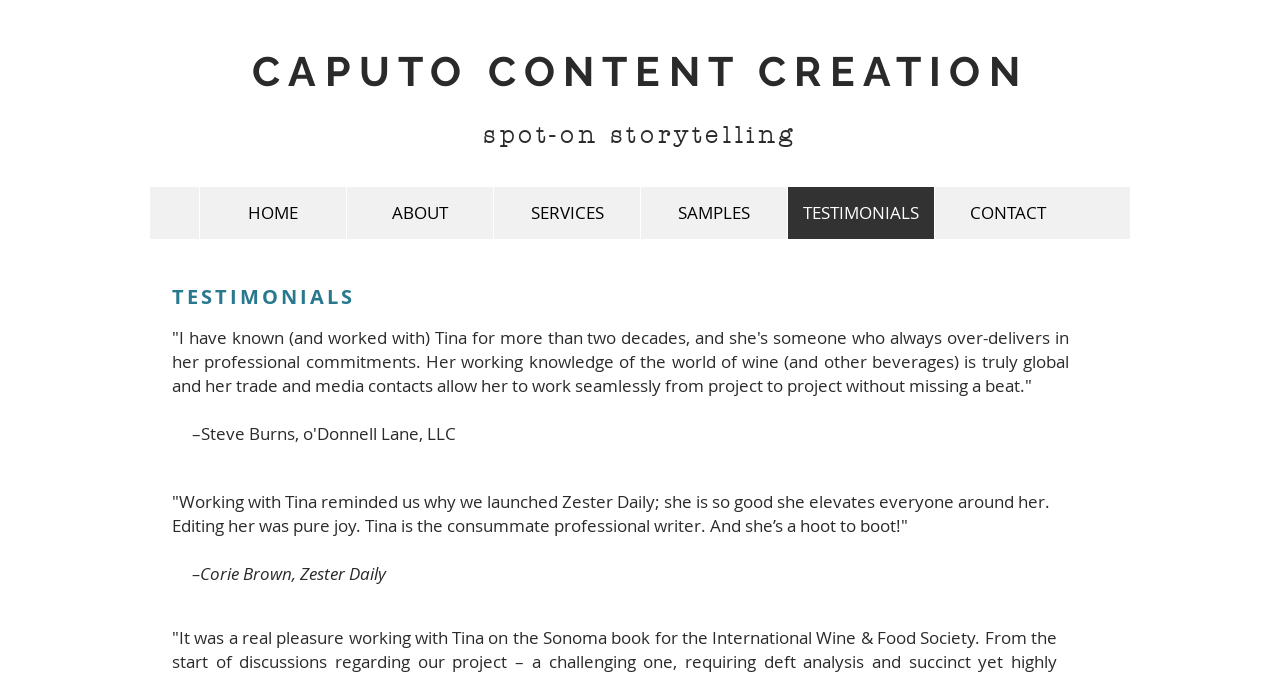Use a single word or phrase to answer the question:
What is the name of the content creation service?

Caputo Content Creation